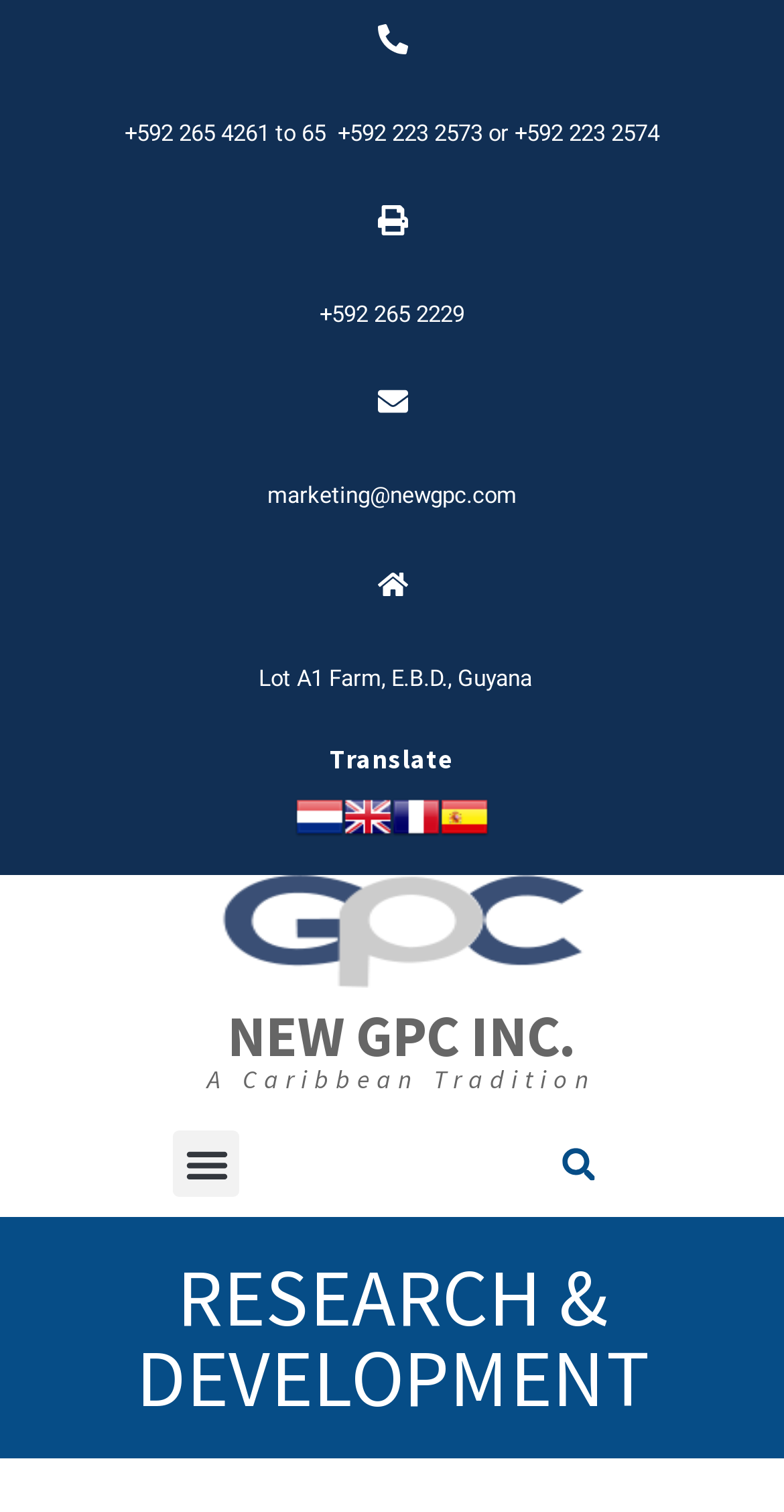Kindly respond to the following question with a single word or a brief phrase: 
What is the company's tagline?

A Caribbean Tradition